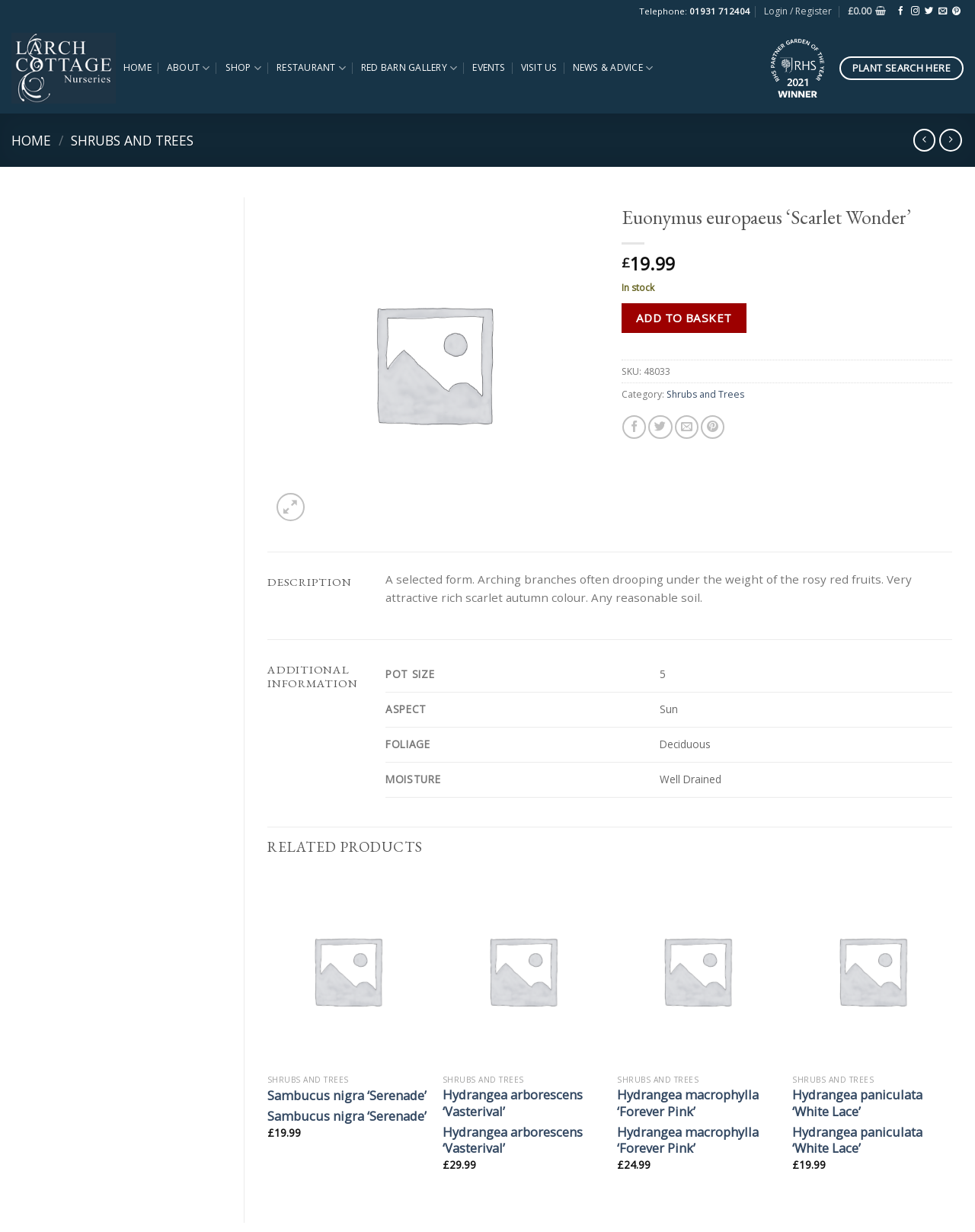Given the element description Hydrangea paniculata ‘White Lace’, predict the bounding box coordinates for the UI element in the webpage screenshot. The format should be (top-left x, top-left y, bottom-right x, bottom-right y), and the values should be between 0 and 1.

[0.813, 0.882, 0.977, 0.908]